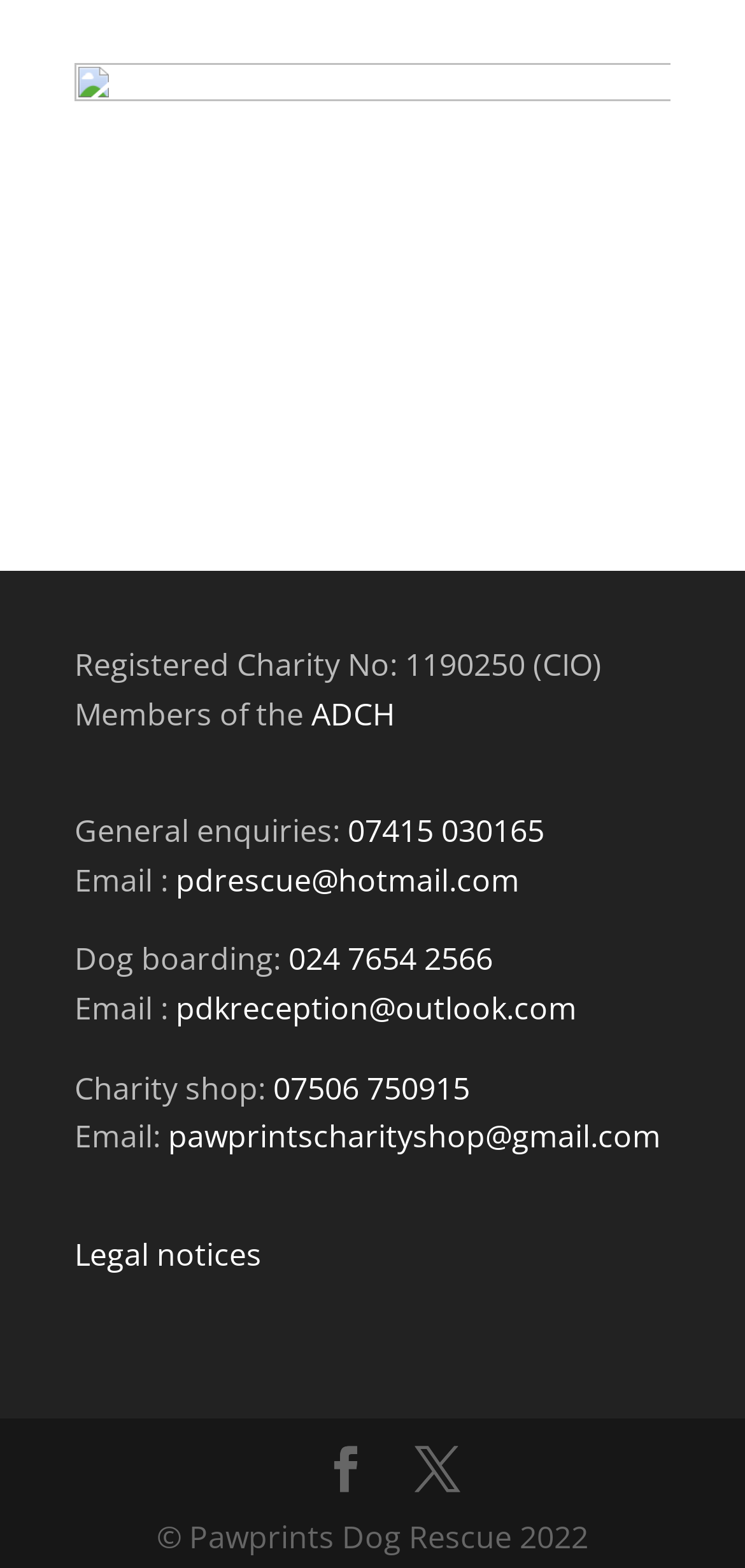Identify the bounding box coordinates necessary to click and complete the given instruction: "Visit the ADCH website".

[0.418, 0.442, 0.531, 0.468]